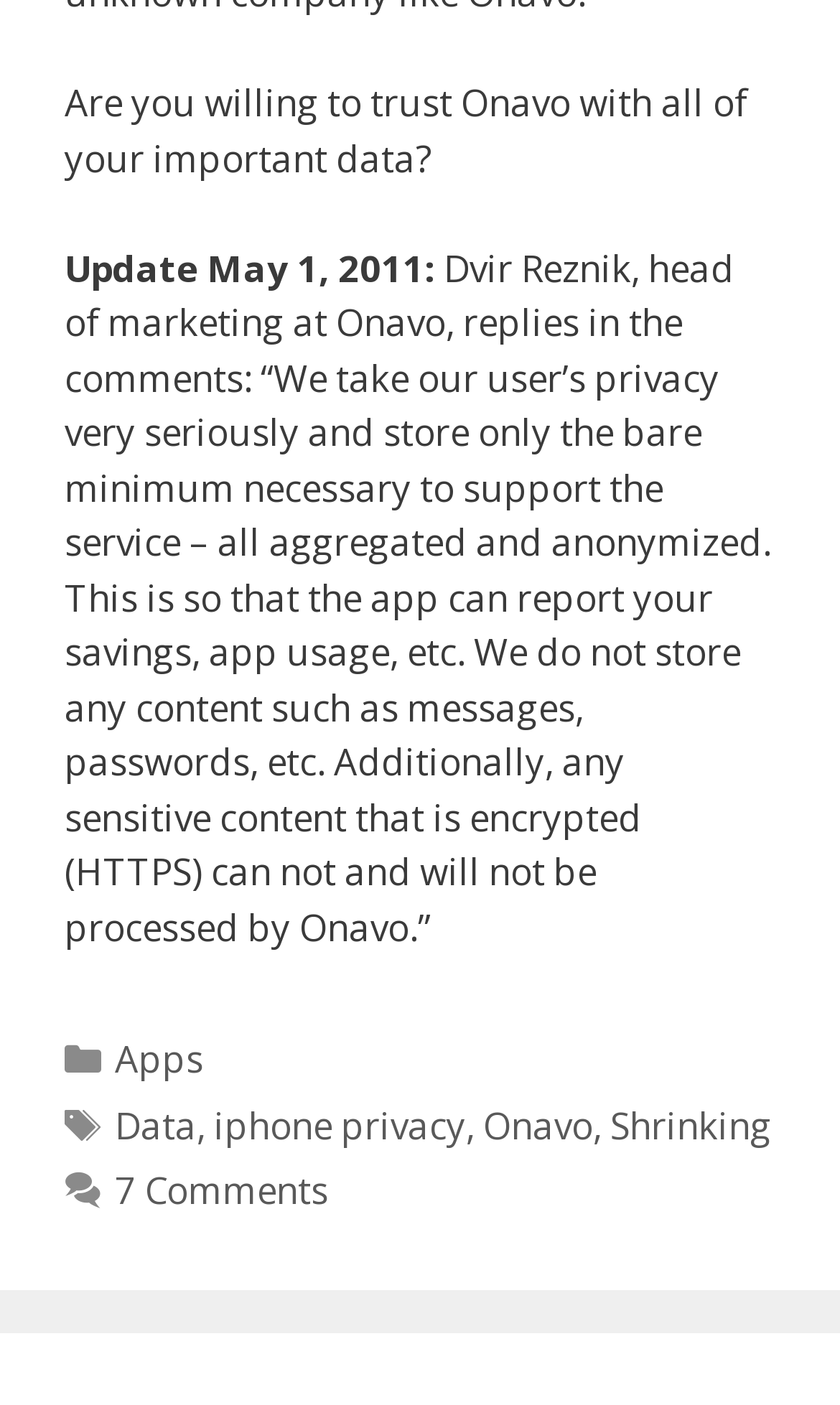Locate the bounding box for the described UI element: "Apps". Ensure the coordinates are four float numbers between 0 and 1, formatted as [left, top, right, bottom].

[0.136, 0.736, 0.242, 0.771]